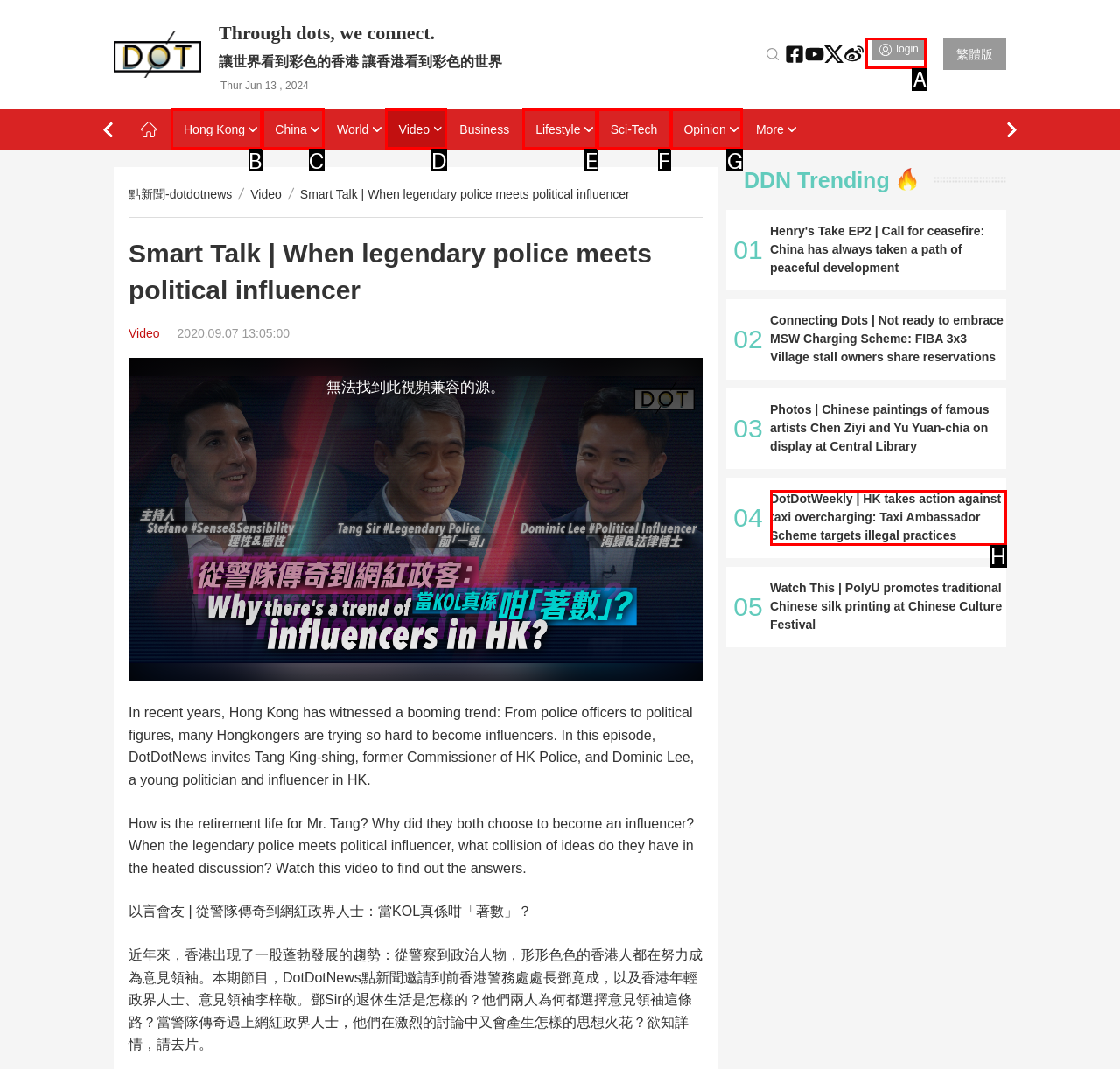Based on the task: Login as a user, which UI element should be clicked? Answer with the letter that corresponds to the correct option from the choices given.

A